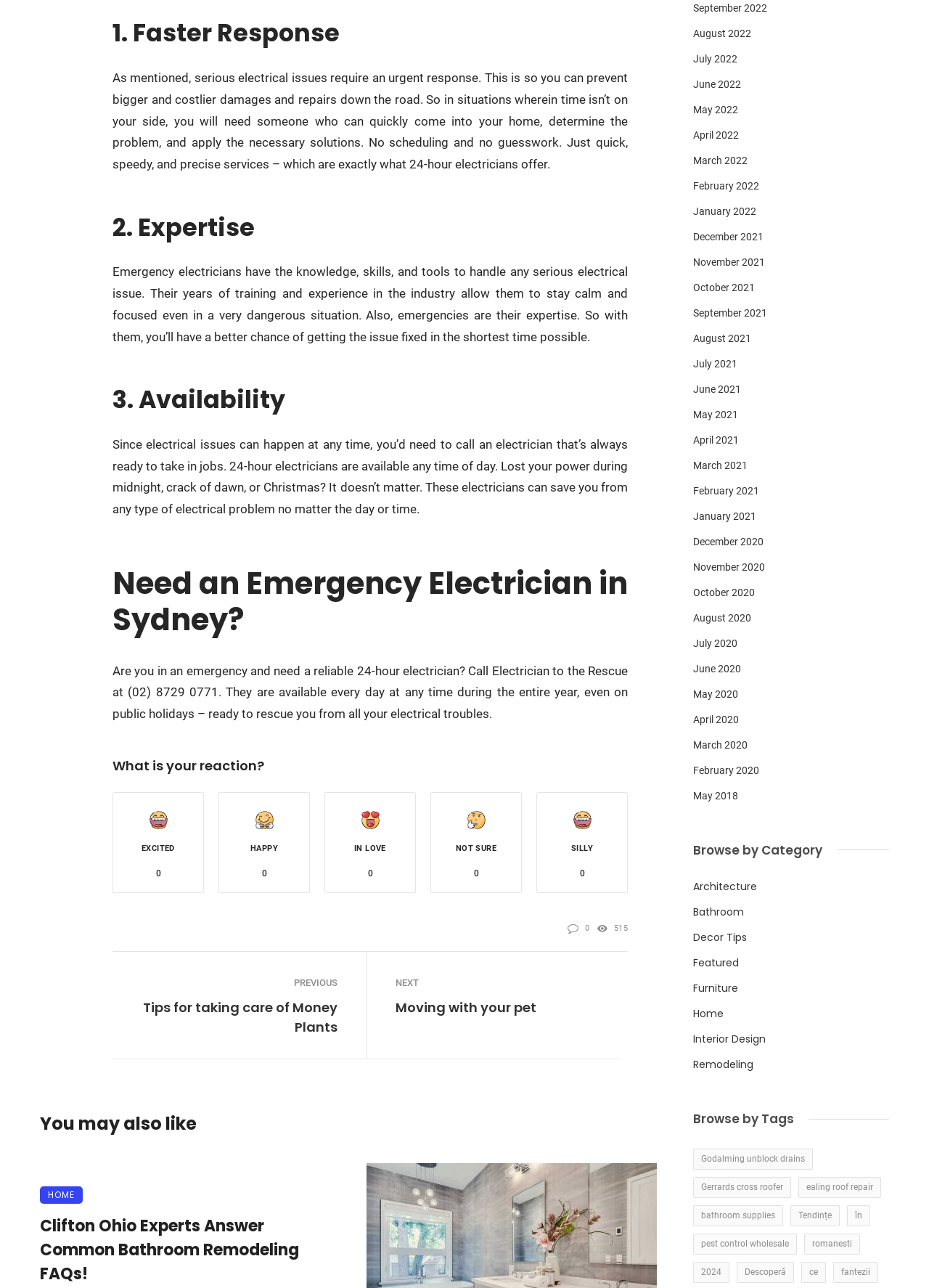Specify the bounding box coordinates of the area that needs to be clicked to achieve the following instruction: "Browse by Category".

[0.746, 0.654, 0.885, 0.666]